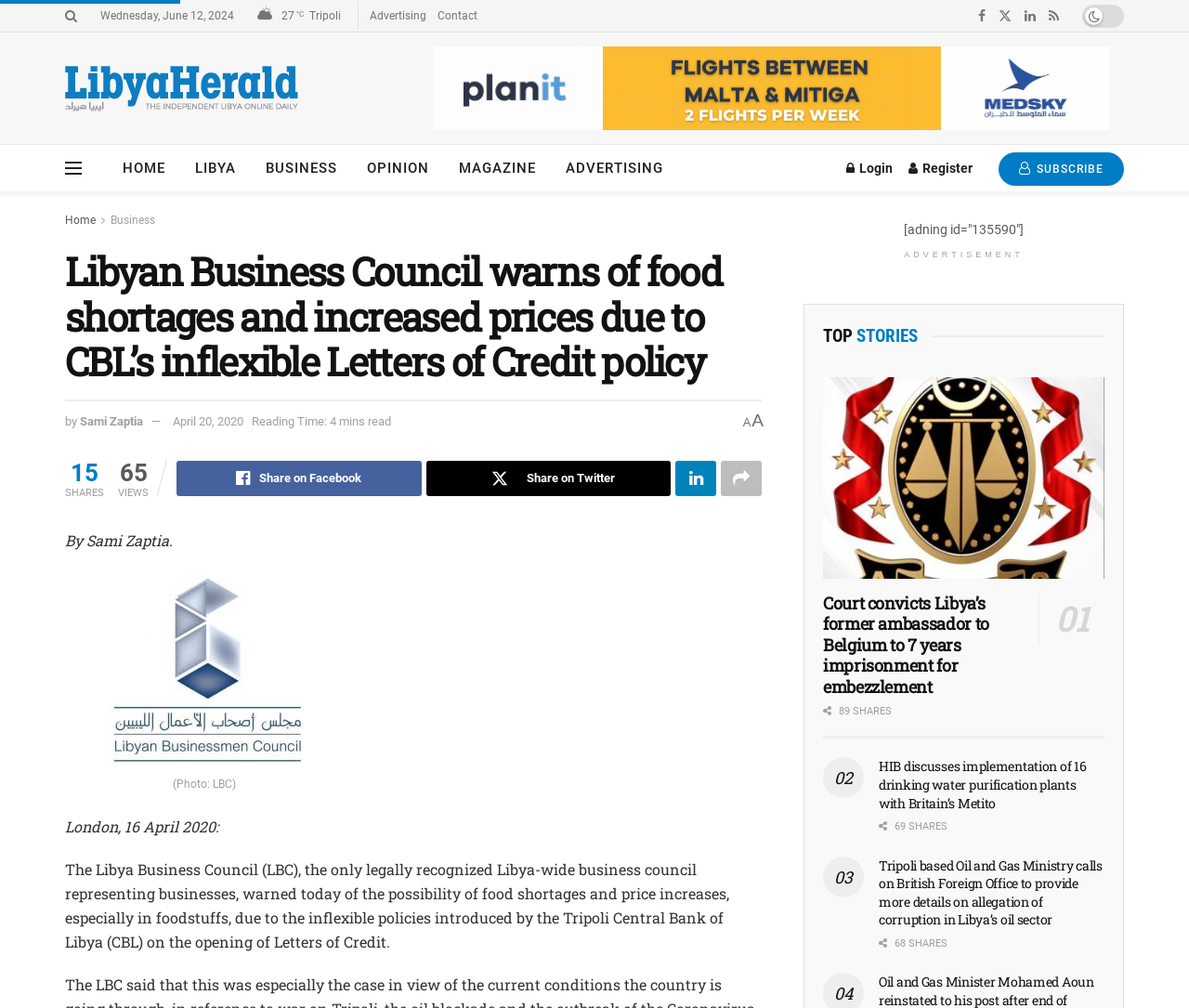Determine the bounding box coordinates of the clickable element to achieve the following action: 'Click on the 'HOME' link'. Provide the coordinates as four float values between 0 and 1, formatted as [left, top, right, bottom].

[0.091, 0.144, 0.152, 0.19]